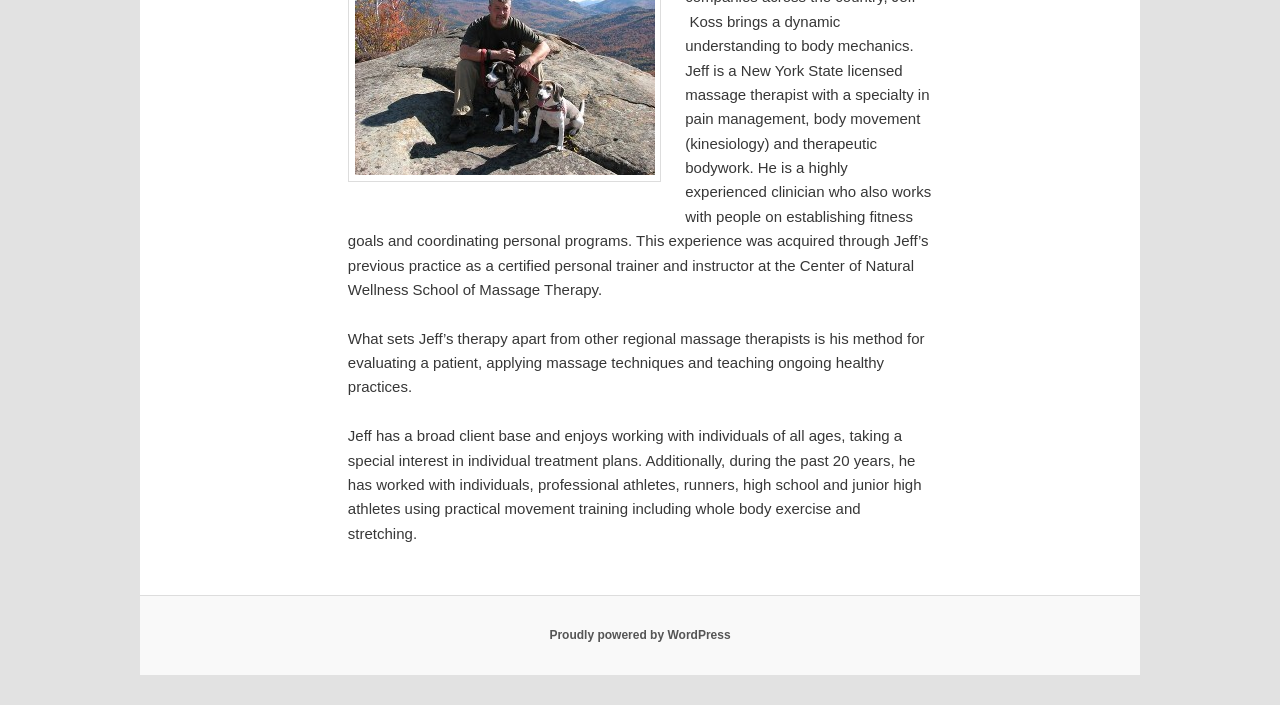Determine the bounding box coordinates for the UI element matching this description: "Proudly powered by WordPress".

[0.429, 0.891, 0.571, 0.911]